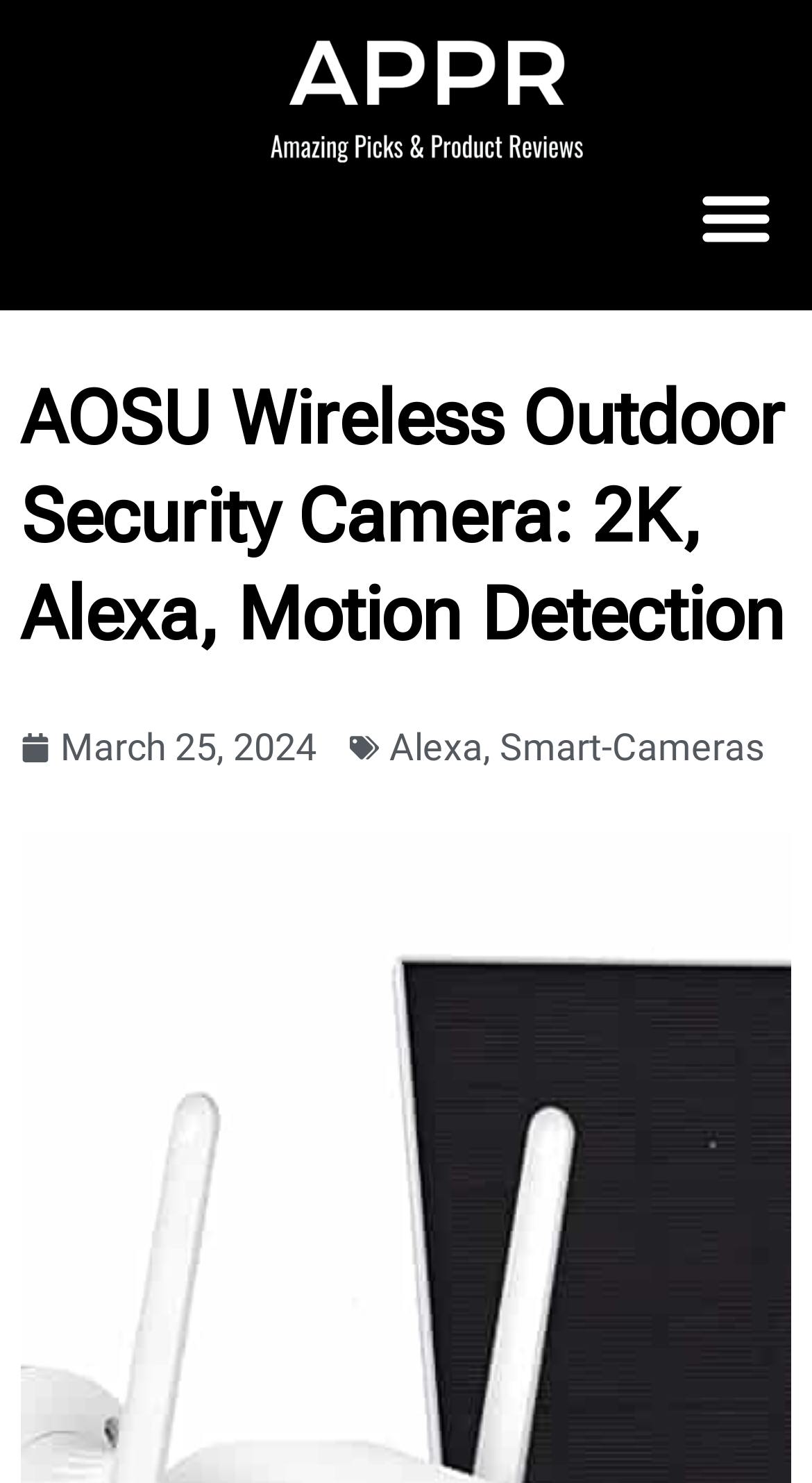Give an extensive and precise description of the webpage.

The webpage is about the AOSU Security Camera Outdoor Wireless, showcasing its features and benefits. At the top-left corner, there is a link with no text. Next to it, on the top-right corner, is a button labeled "Menu Toggle" that is currently not expanded. 

Below these elements, there is a prominent heading that reads "AOSU Wireless Outdoor Security Camera: 2K, Alexa, Motion Detection". This heading spans almost the entire width of the page.

Further down, there is a time element with the text "March 25, 2024" on the left side of the page. To the right of this time element, there are two links: "Alexa" and "Smart-Cameras", which are positioned side by side.